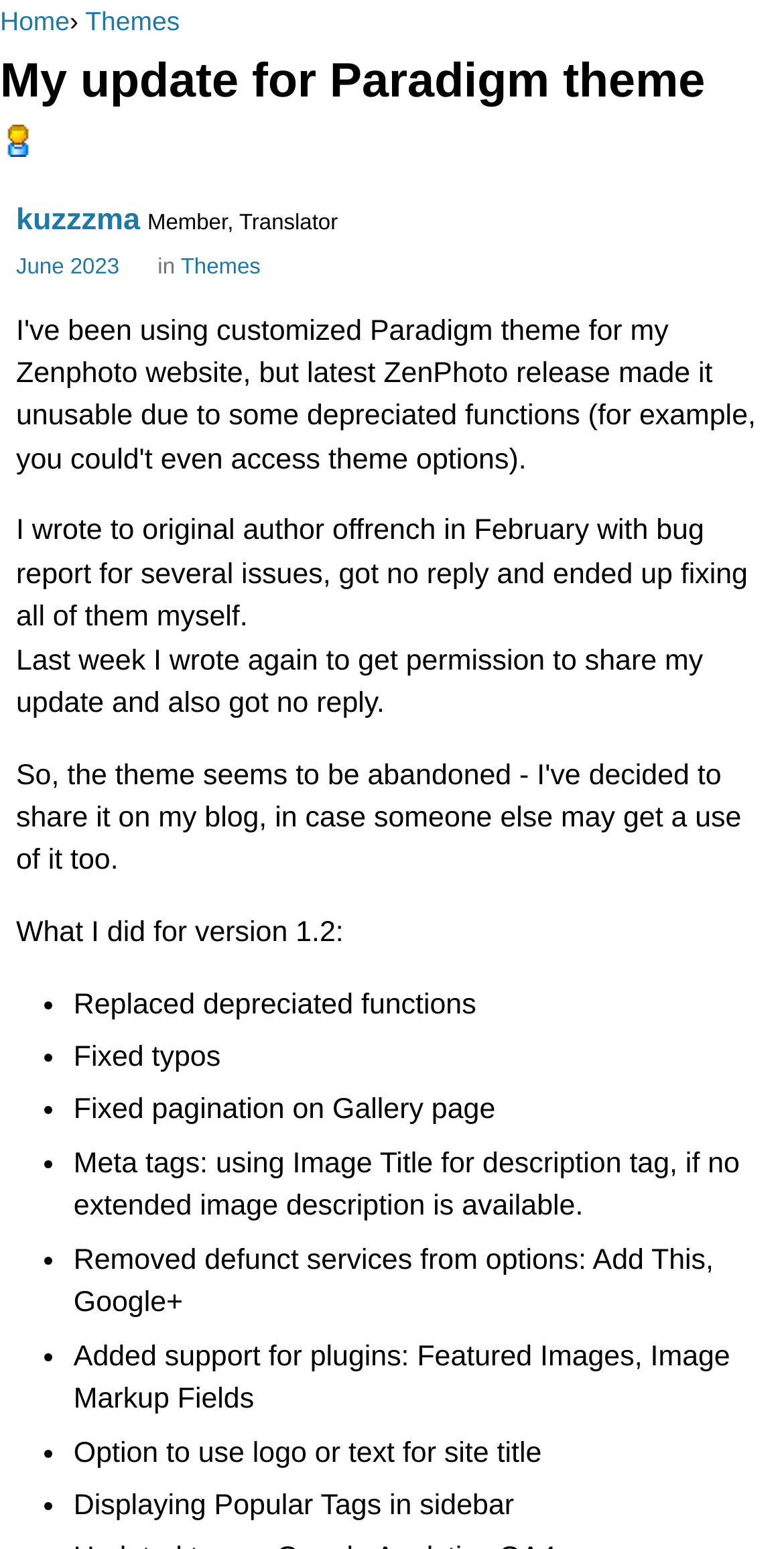Provide the bounding box for the UI element matching this description: "June 2023".

[0.021, 0.165, 0.152, 0.181]